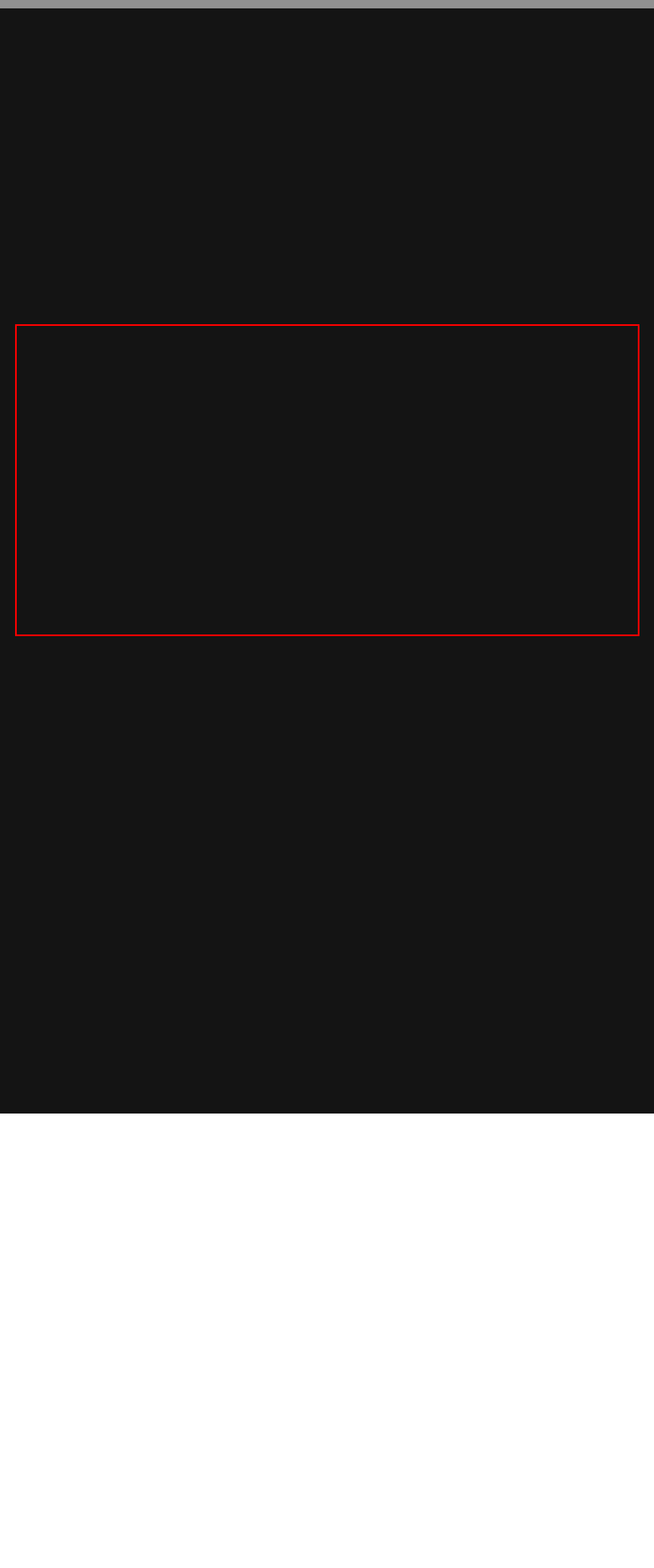Look at the screenshot of the webpage, locate the red rectangle bounding box, and generate the text content that it contains.

Madtrashtx helps businesses handle their trash. Commercial trash comes from businesses, not homes. It’s different from household garbage because it includes waste from offices, stores, and other places where people work.